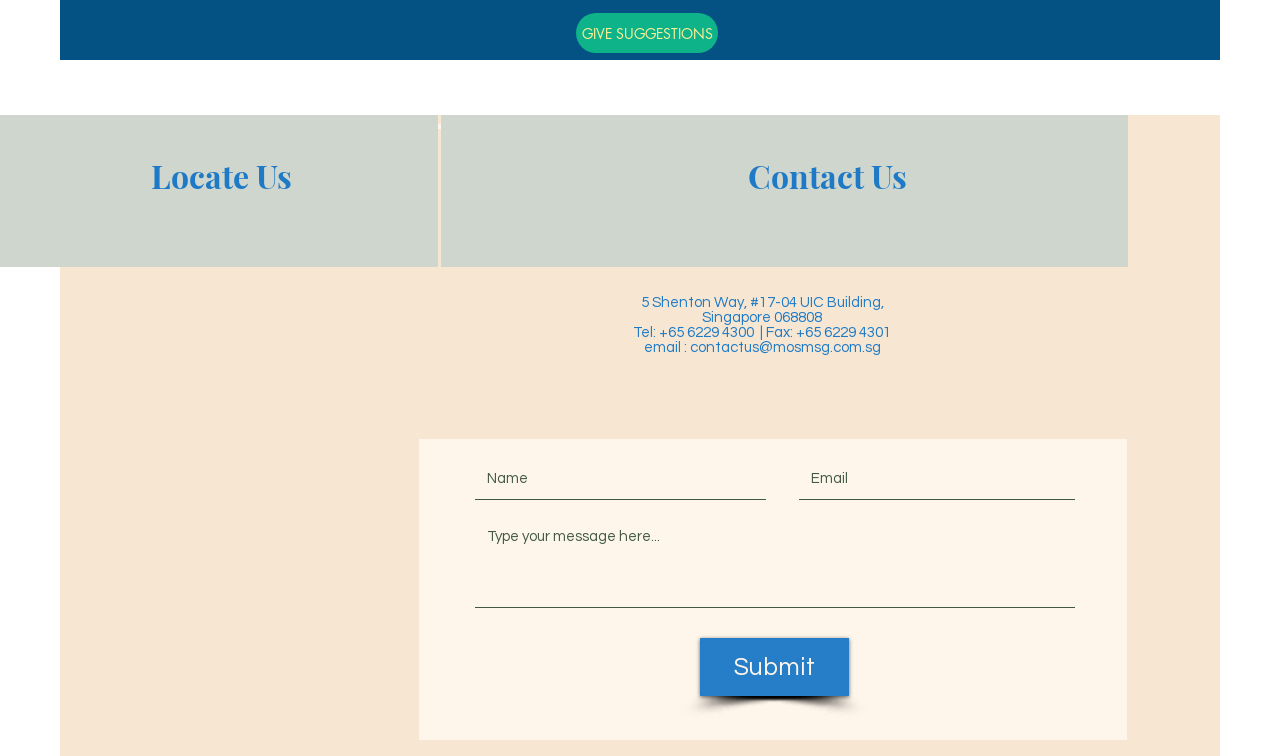Please find the bounding box coordinates of the section that needs to be clicked to achieve this instruction: "Send an email to 'contactus@mosmsg.com.sg'".

[0.539, 0.45, 0.688, 0.47]